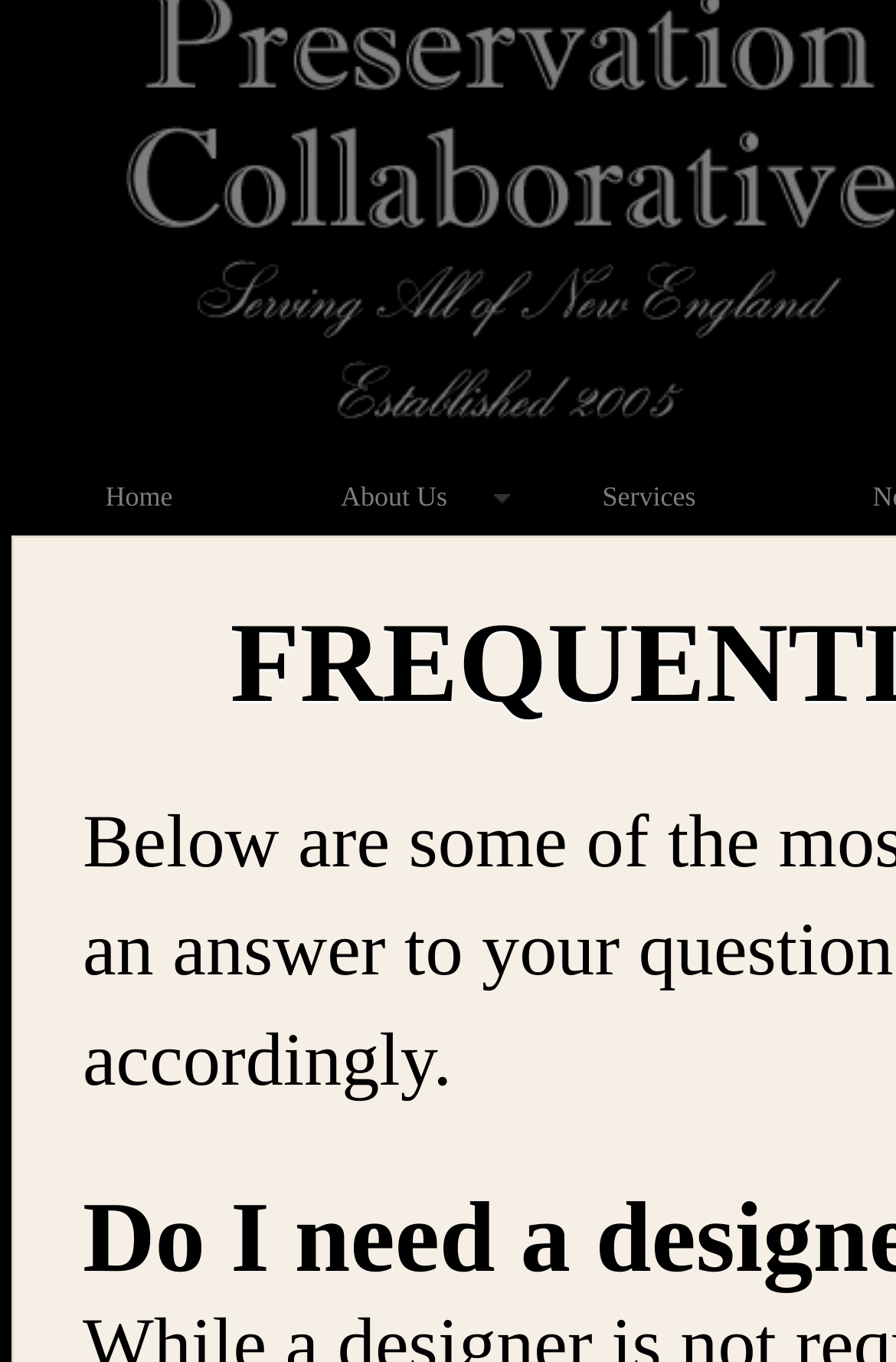Please provide the bounding box coordinates for the UI element as described: "Services". The coordinates must be four floats between 0 and 1, represented as [left, top, right, bottom].

[0.582, 0.343, 0.867, 0.388]